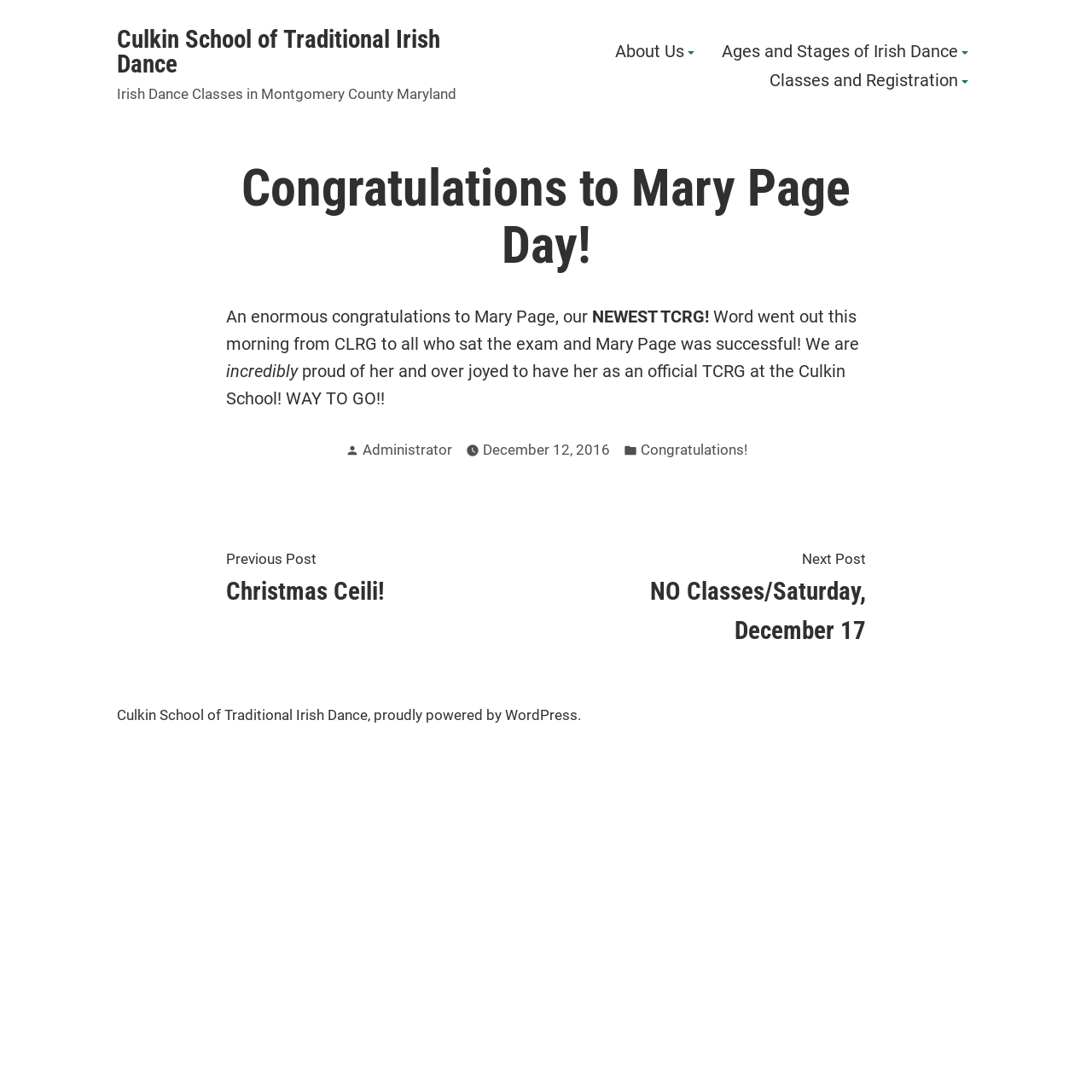What is Mary Page's new title?
Provide a detailed and well-explained answer to the question.

According to the article, Mary Page has successfully passed the exam and is now a TCRG, which is a title given to those who have achieved a certain level of proficiency in Irish dance.